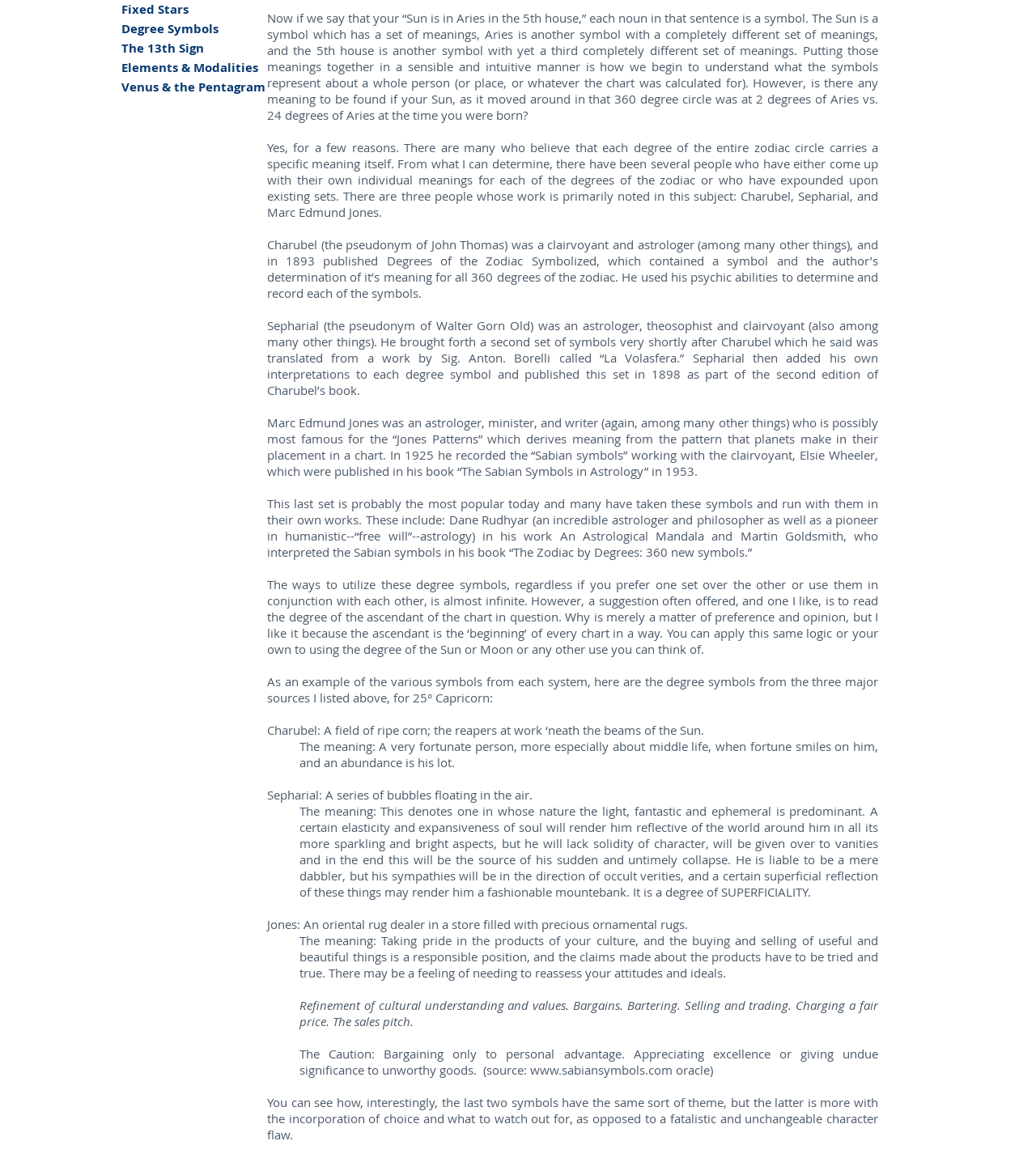Using the provided element description "Fixed Stars", determine the bounding box coordinates of the UI element.

[0.117, 0.0, 0.258, 0.015]